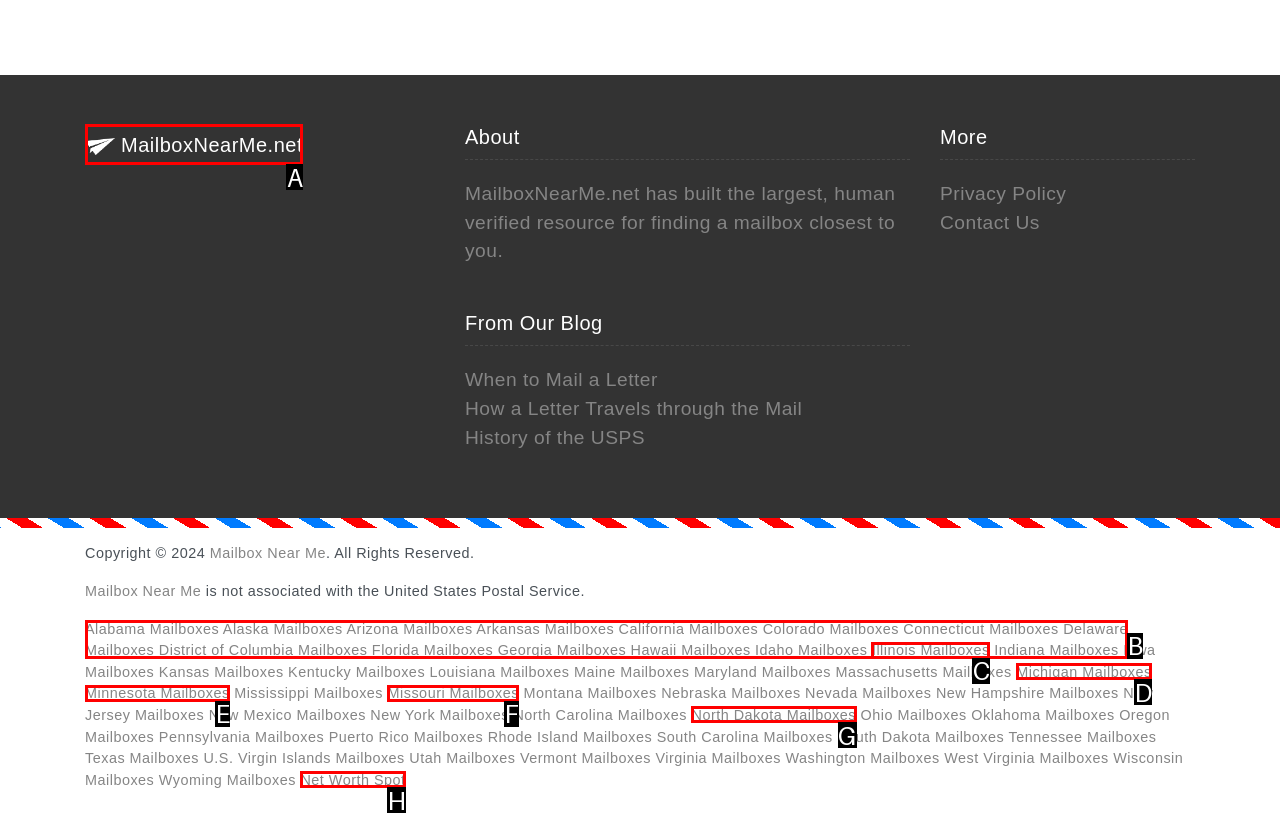From the given choices, identify the element that matches: MailboxNearMe.net
Answer with the letter of the selected option.

A